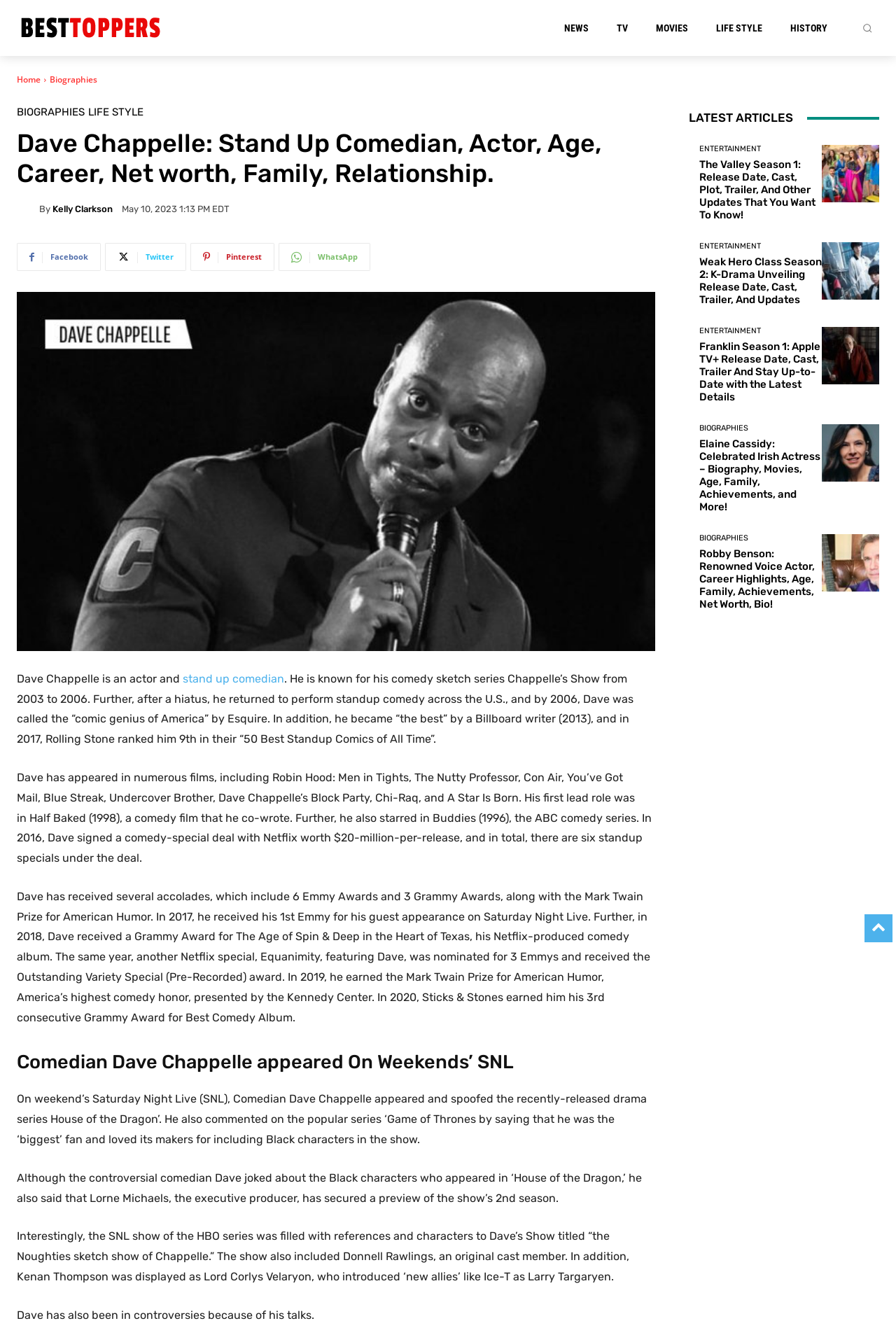How many Emmy Awards has Dave Chappelle received?
Please give a detailed answer to the question using the information shown in the image.

According to the static text 'Dave has received several accolades, which include 6 Emmy Awards and 3 Grammy Awards...', we can conclude that Dave Chappelle has received 6 Emmy Awards.